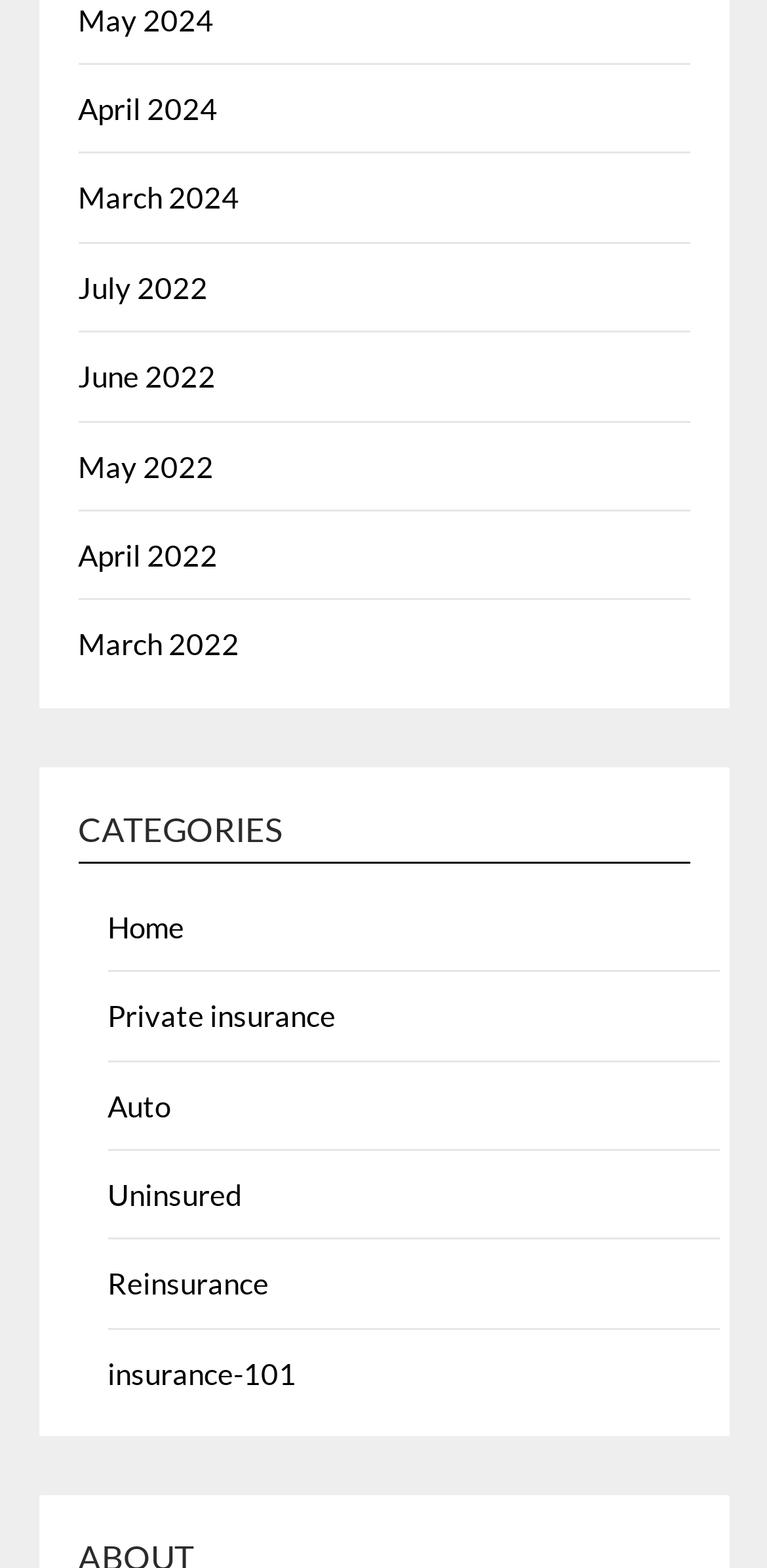What is the category that comes after 'Auto'?
Please answer the question as detailed as possible.

By examining the category links, I found that 'Auto' is followed by 'Uninsured'.